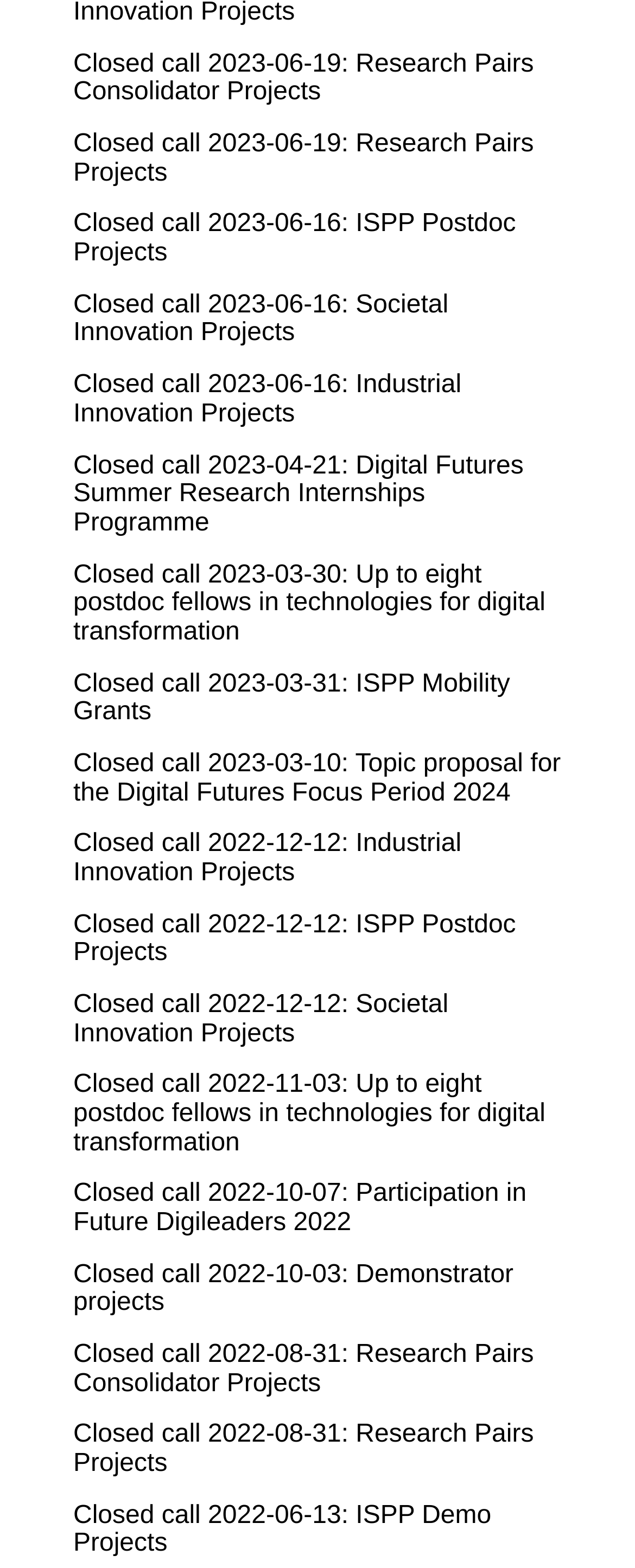Please provide the bounding box coordinates for the element that needs to be clicked to perform the following instruction: "Read Closed call 2022-08-31: Research Pairs Projects". The coordinates should be given as four float numbers between 0 and 1, i.e., [left, top, right, bottom].

[0.115, 0.906, 0.841, 0.942]